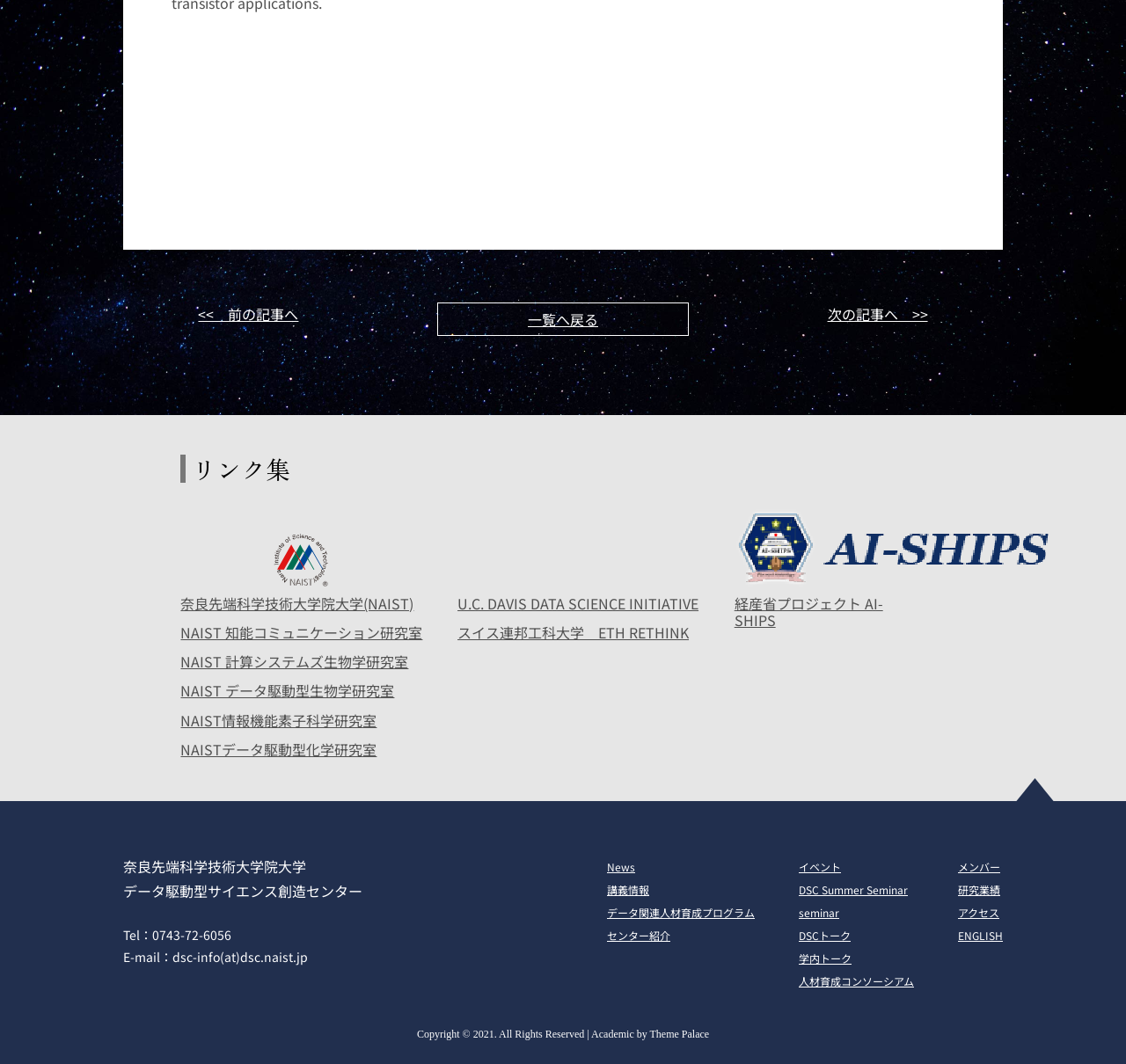Find the bounding box coordinates for the area that should be clicked to accomplish the instruction: "Visit the '奈良先端科学技術大学院大学(NAIST)' link".

[0.16, 0.559, 0.385, 0.587]